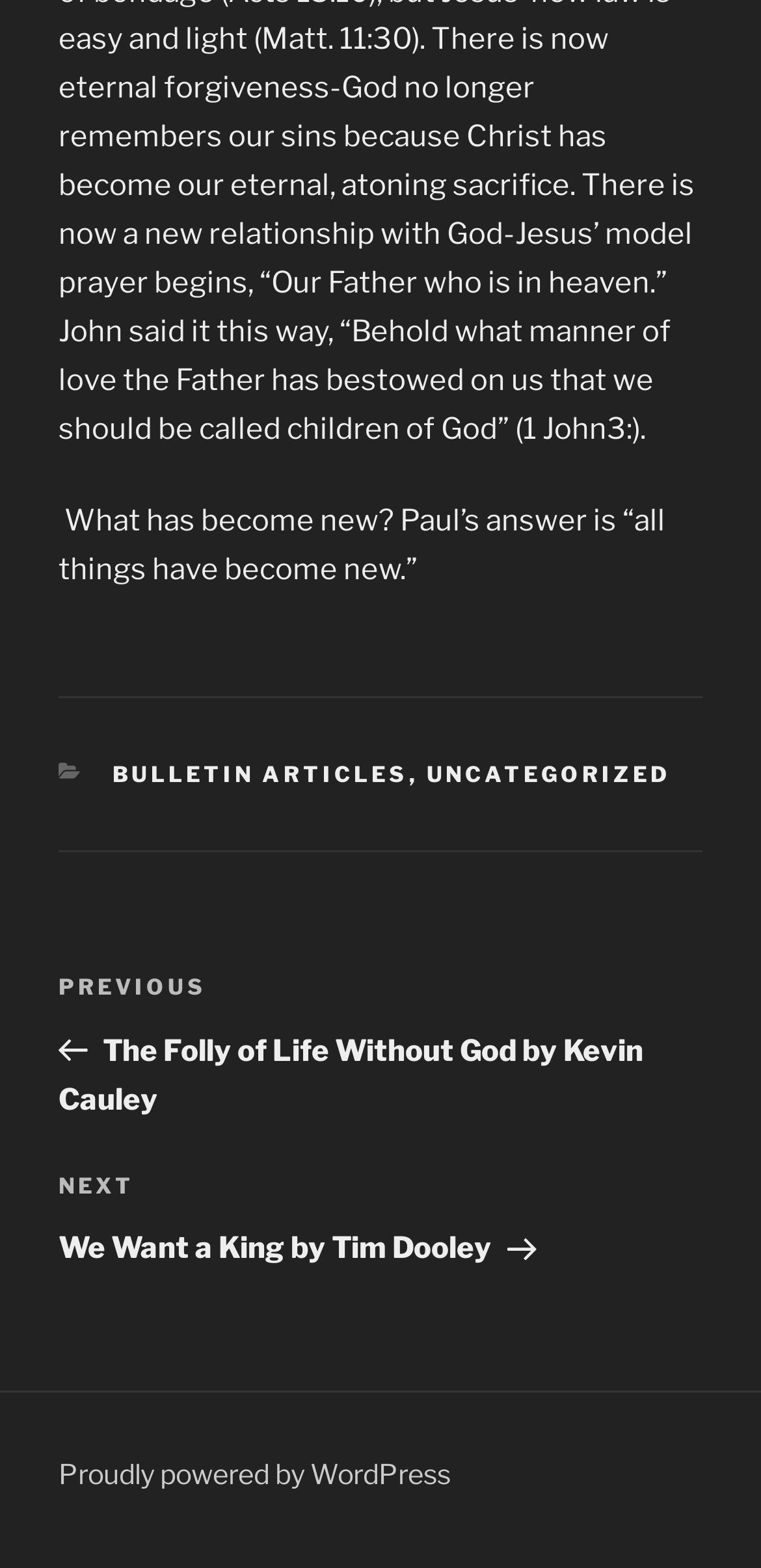What platform is the website built on?
Answer the question with as much detail as you can, using the image as a reference.

I found the link 'Proudly powered by WordPress' in the footer section, which suggests that the website is built on the WordPress platform.